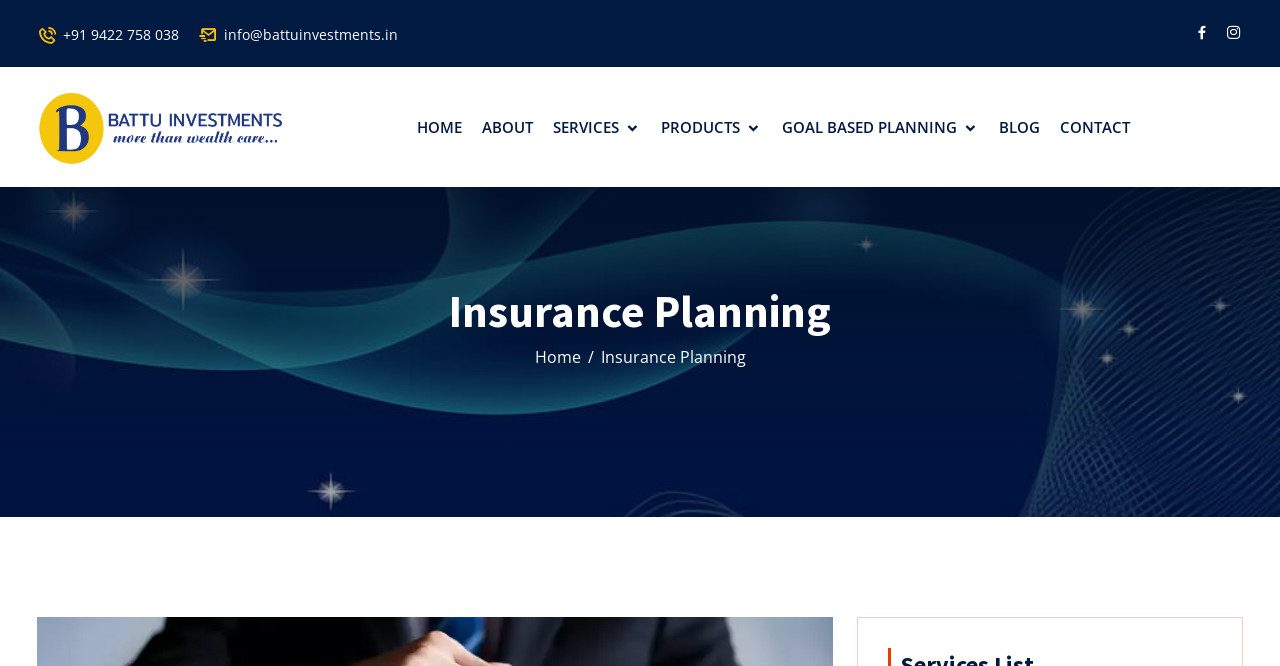Provide a brief response in the form of a single word or phrase:
How many social media links are on the webpage?

2